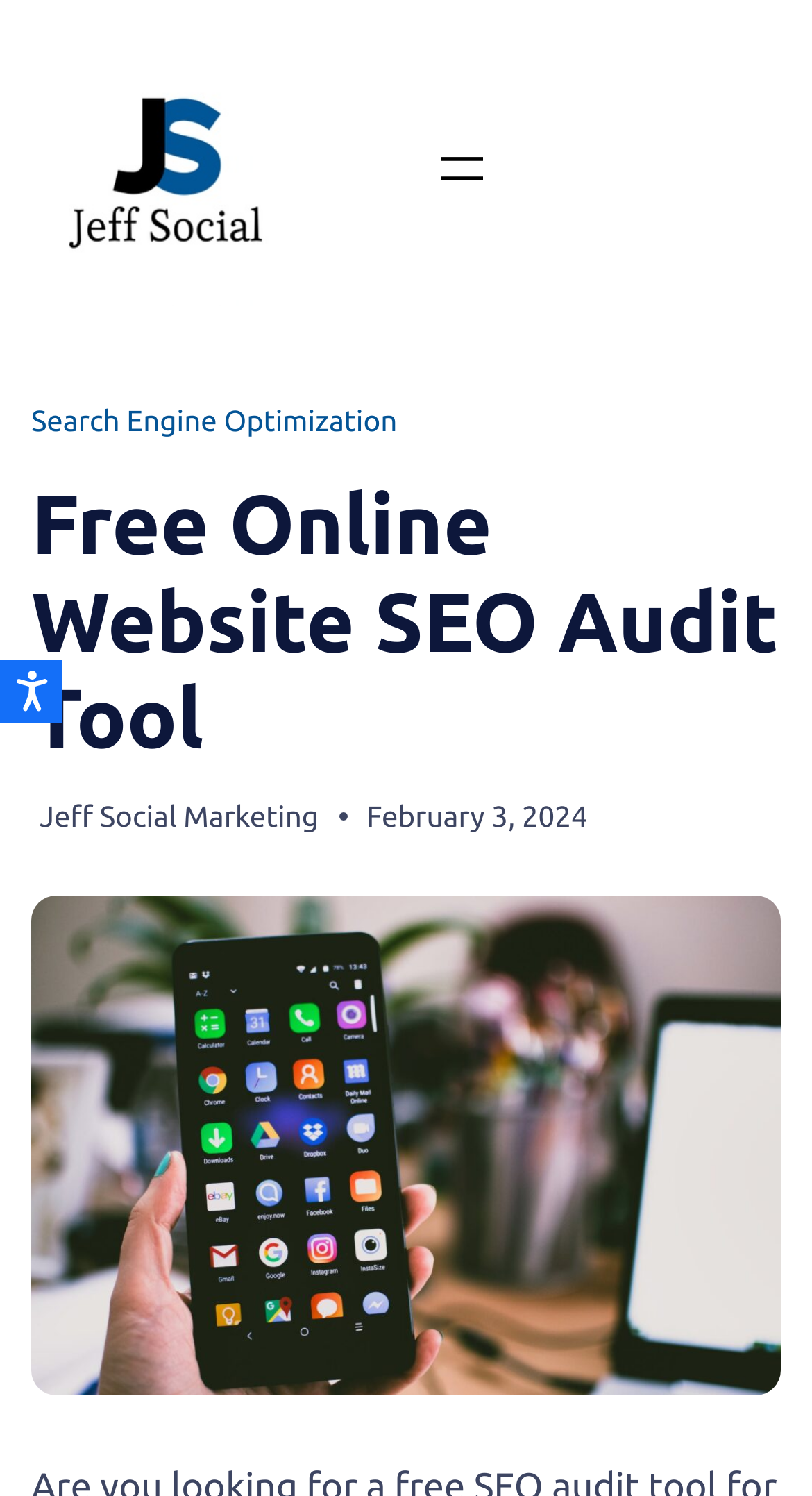Bounding box coordinates should be provided in the format (top-left x, top-left y, bottom-right x, bottom-right y) with all values between 0 and 1. Identify the bounding box for this UI element: Search Engine Optimization

[0.038, 0.27, 0.489, 0.292]